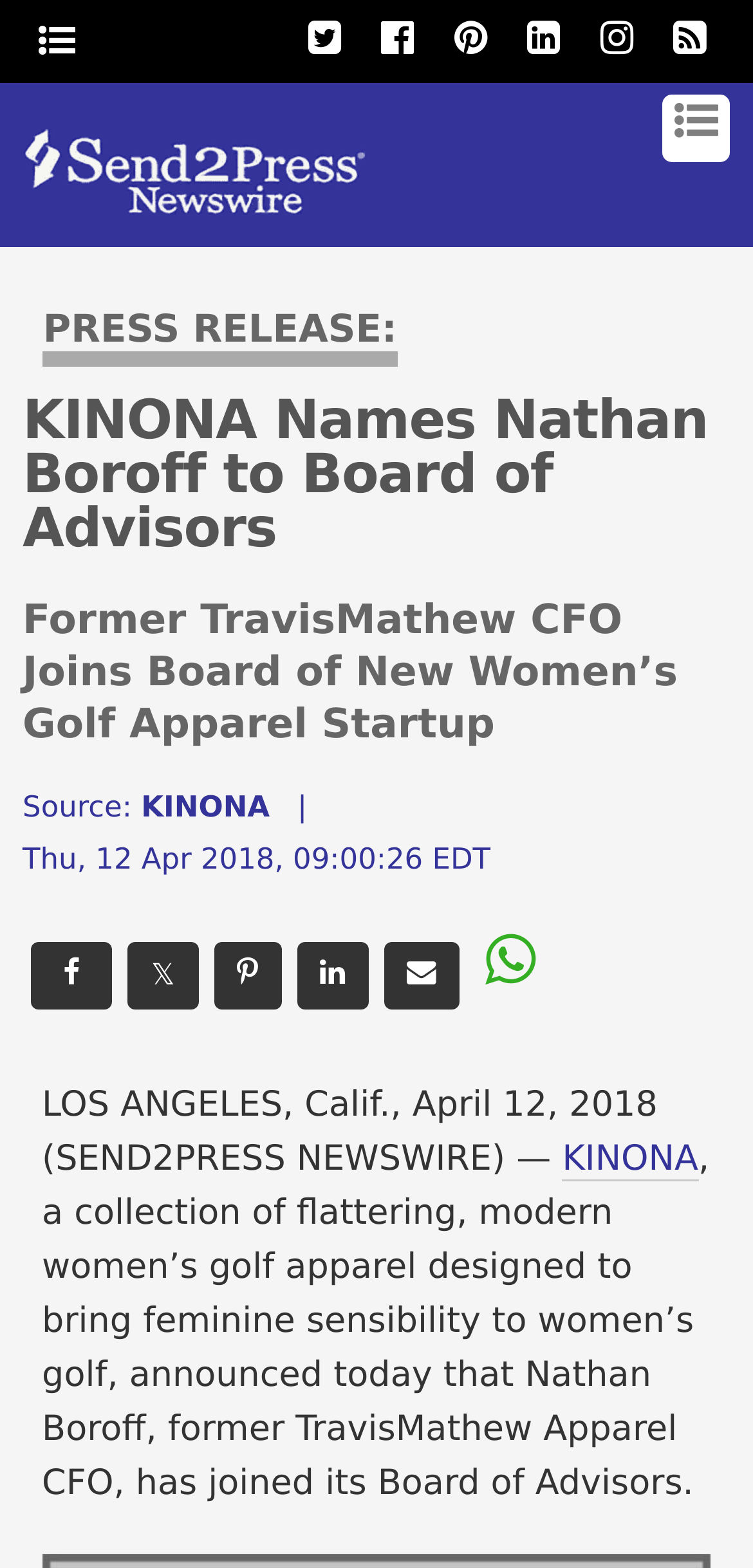What is the name of the previous company where Nathan Boroff worked?
Give a single word or phrase answer based on the content of the image.

TravisMathew